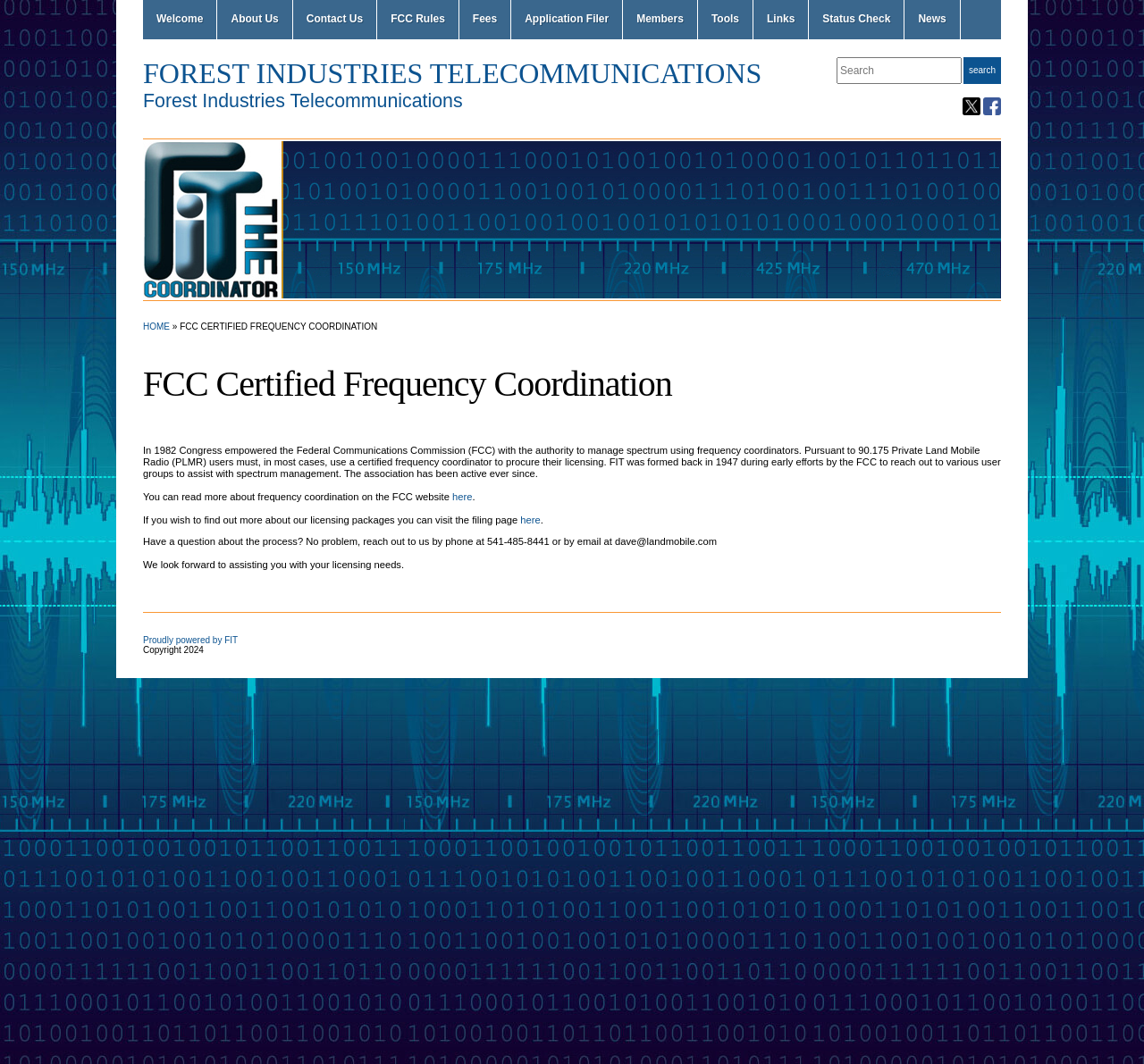Please identify the bounding box coordinates of the element's region that I should click in order to complete the following instruction: "Search for something". The bounding box coordinates consist of four float numbers between 0 and 1, i.e., [left, top, right, bottom].

[0.731, 0.054, 0.841, 0.079]